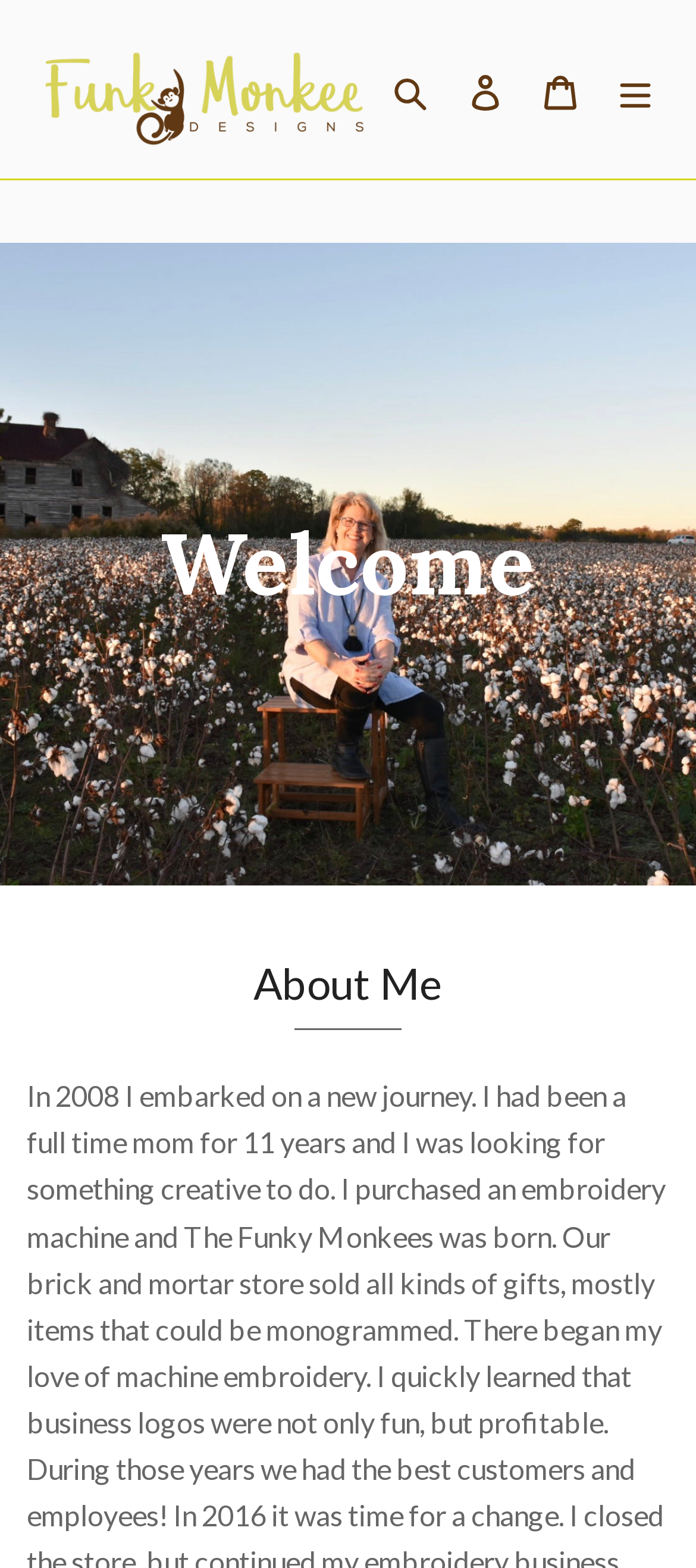Provide a brief response to the question using a single word or phrase: 
How many navigation links are there?

3